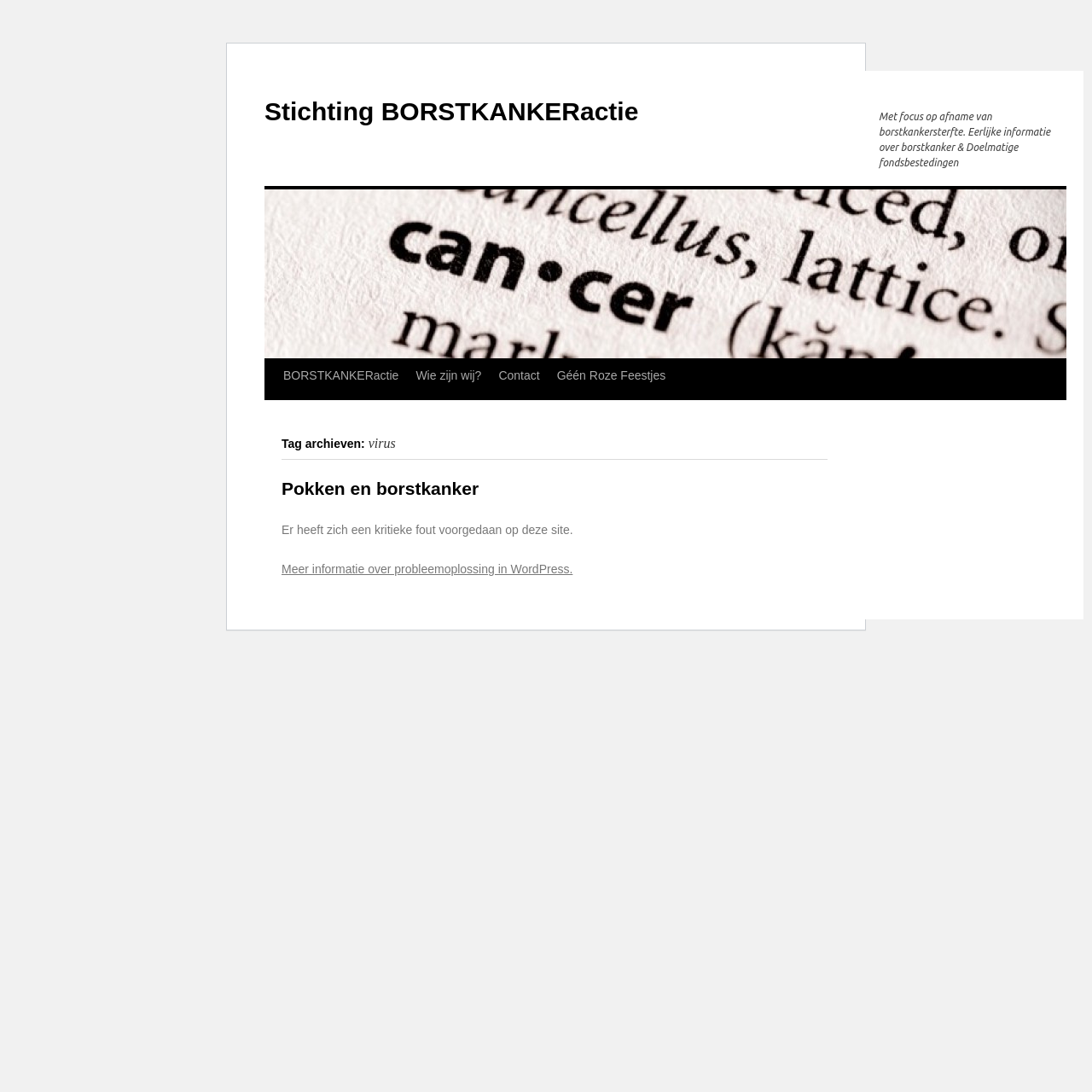Using the webpage screenshot, locate the HTML element that fits the following description and provide its bounding box: "Géén Roze Feestjes".

[0.502, 0.329, 0.617, 0.359]